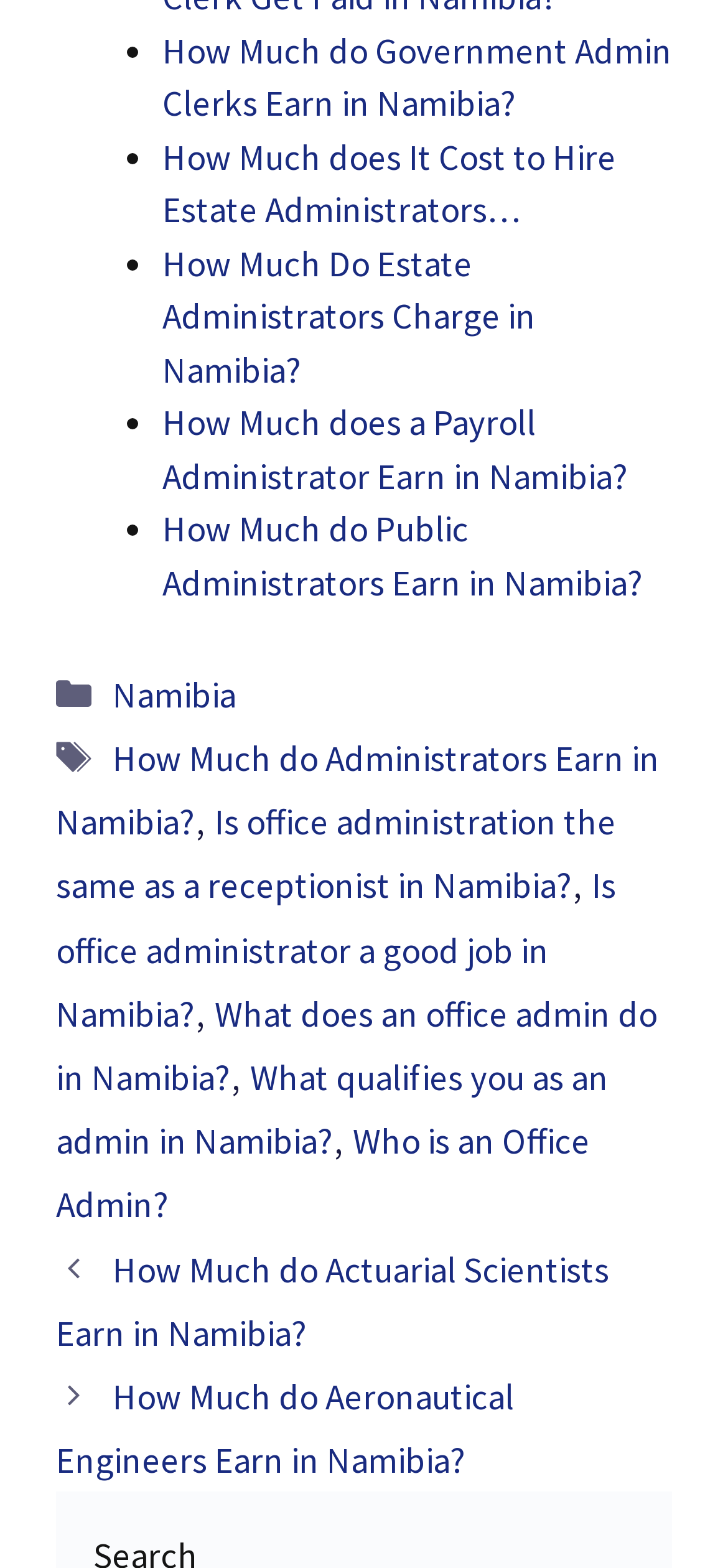Determine the bounding box coordinates of the clickable area required to perform the following instruction: "Go to 'Namibia'". The coordinates should be represented as four float numbers between 0 and 1: [left, top, right, bottom].

[0.155, 0.428, 0.324, 0.457]